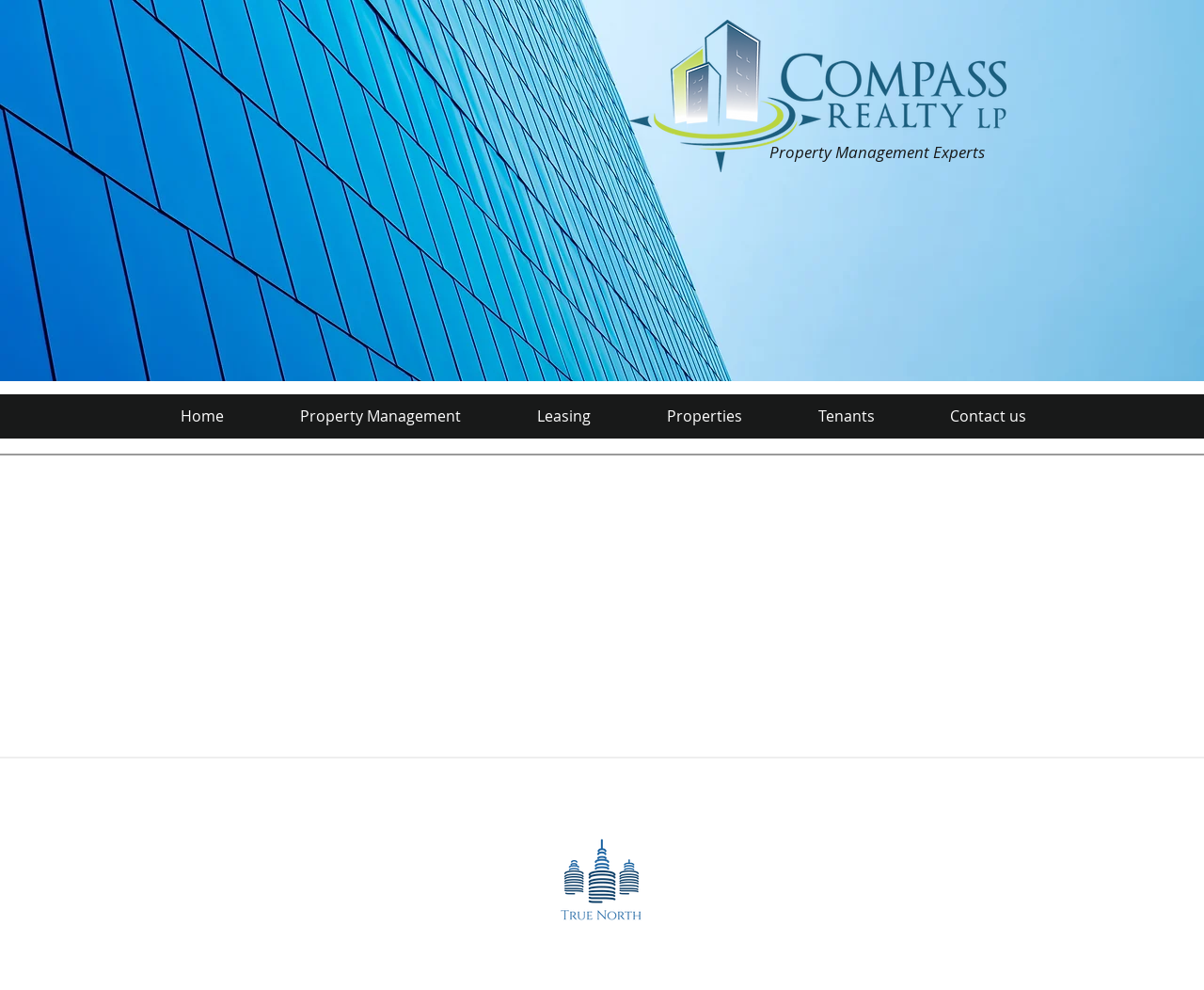What is the image at the bottom of the webpage?
Give a single word or phrase answer based on the content of the image.

An icon